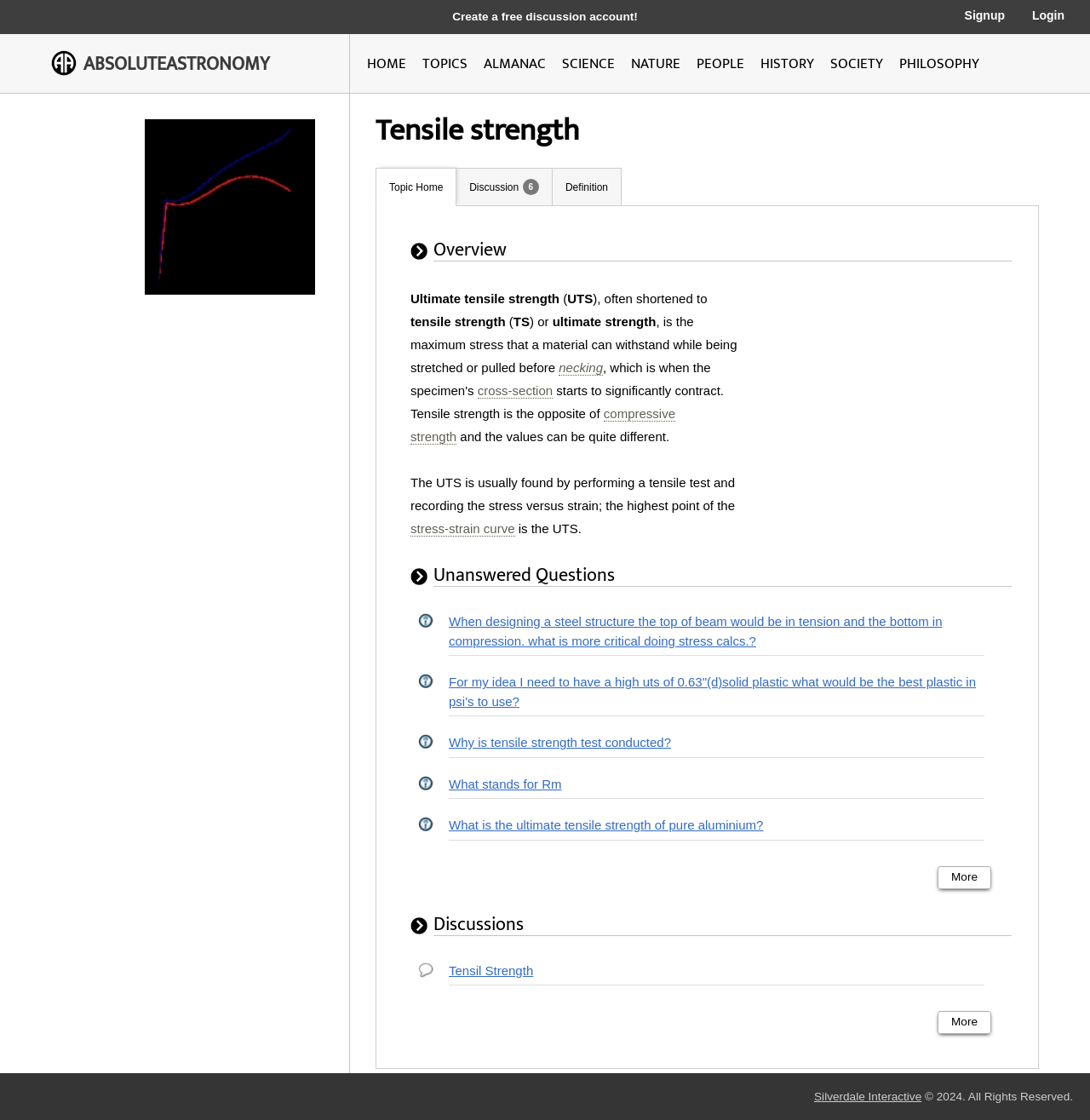What is the abbreviation of ultimate tensile strength?
Refer to the image and offer an in-depth and detailed answer to the question.

The webpage mentions that ultimate tensile strength is often shortened to UTS, which is an abbreviation of the term.